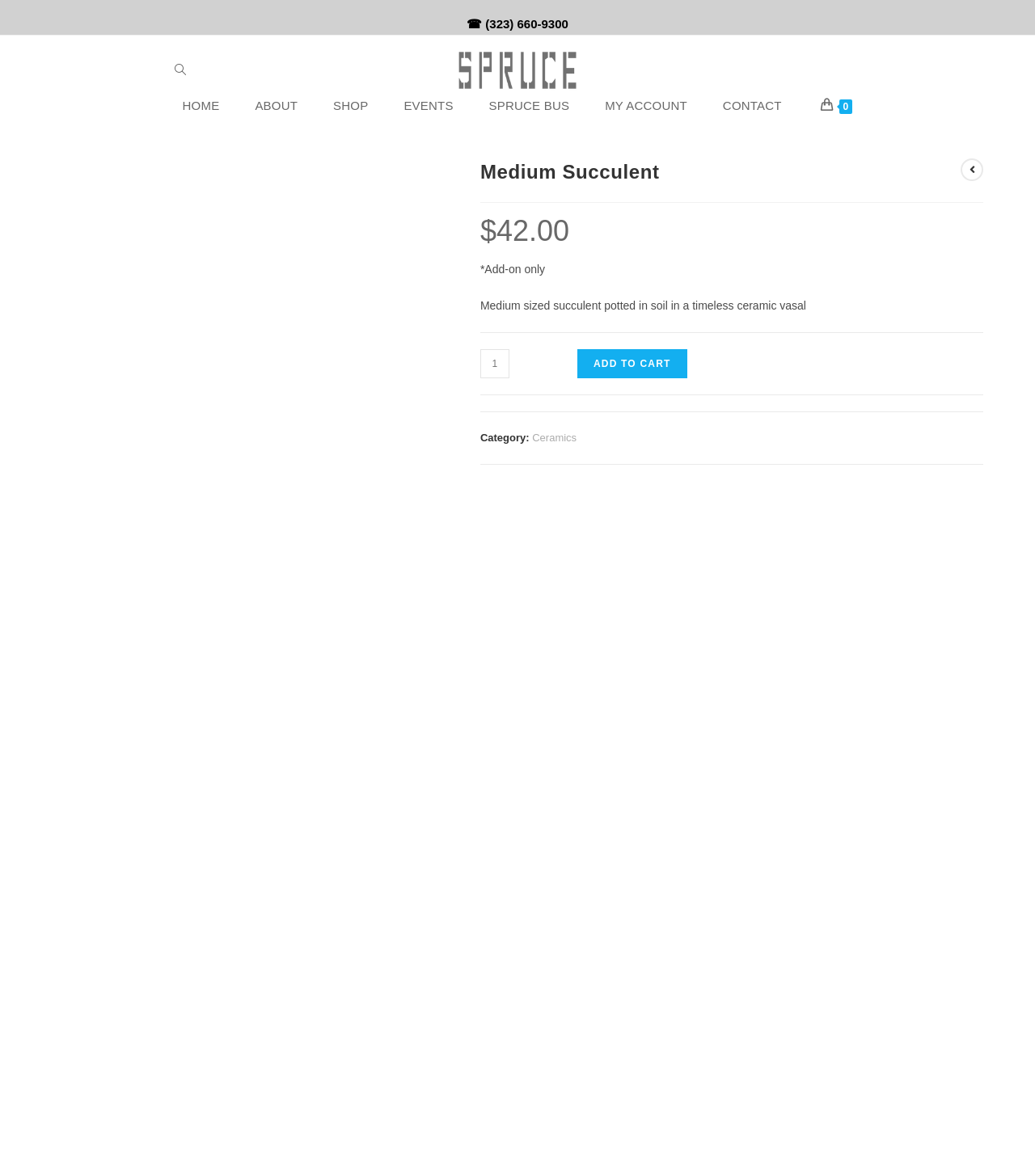Determine the bounding box coordinates for the clickable element required to fulfill the instruction: "Change the product quantity". Provide the coordinates as four float numbers between 0 and 1, i.e., [left, top, right, bottom].

[0.464, 0.297, 0.492, 0.322]